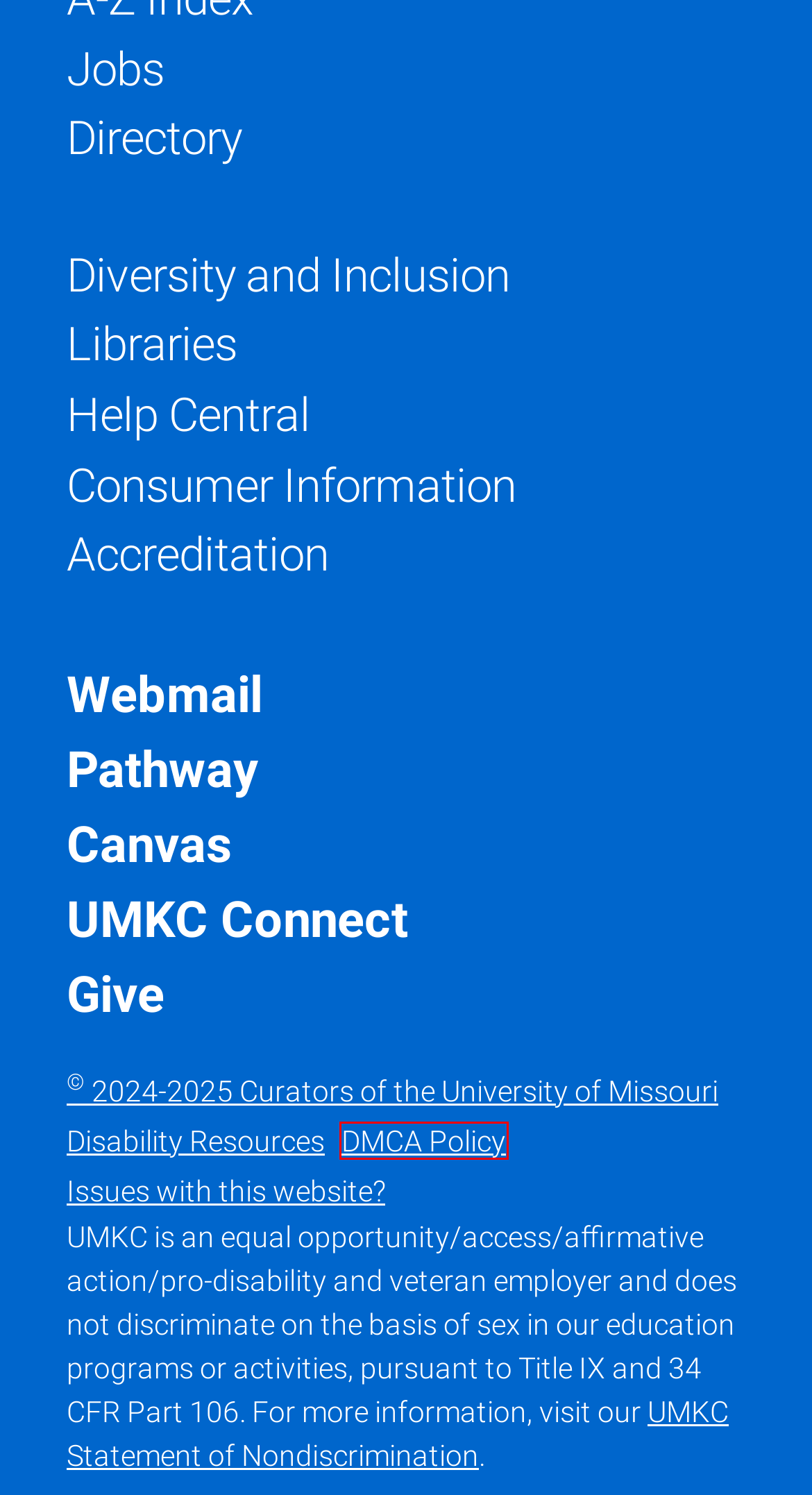Look at the screenshot of the webpage and find the element within the red bounding box. Choose the webpage description that best fits the new webpage that will appear after clicking the element. Here are the candidates:
A. Statement of Nondiscrimination | University of Missouri - Kansas City
B. Copyright Information | University of Missouri System
C. Email | Information Services | University of Missouri - Kansas City
D. Submit a Web Ticket | University of Missouri - Kansas City
E. Careers - Human Resources | University of Missouri-Kansas City
F. Accessibility  Resources | University of Missouri - Kansas City
G. Missouri Online | University of Missouri System
H. Redirecting

B